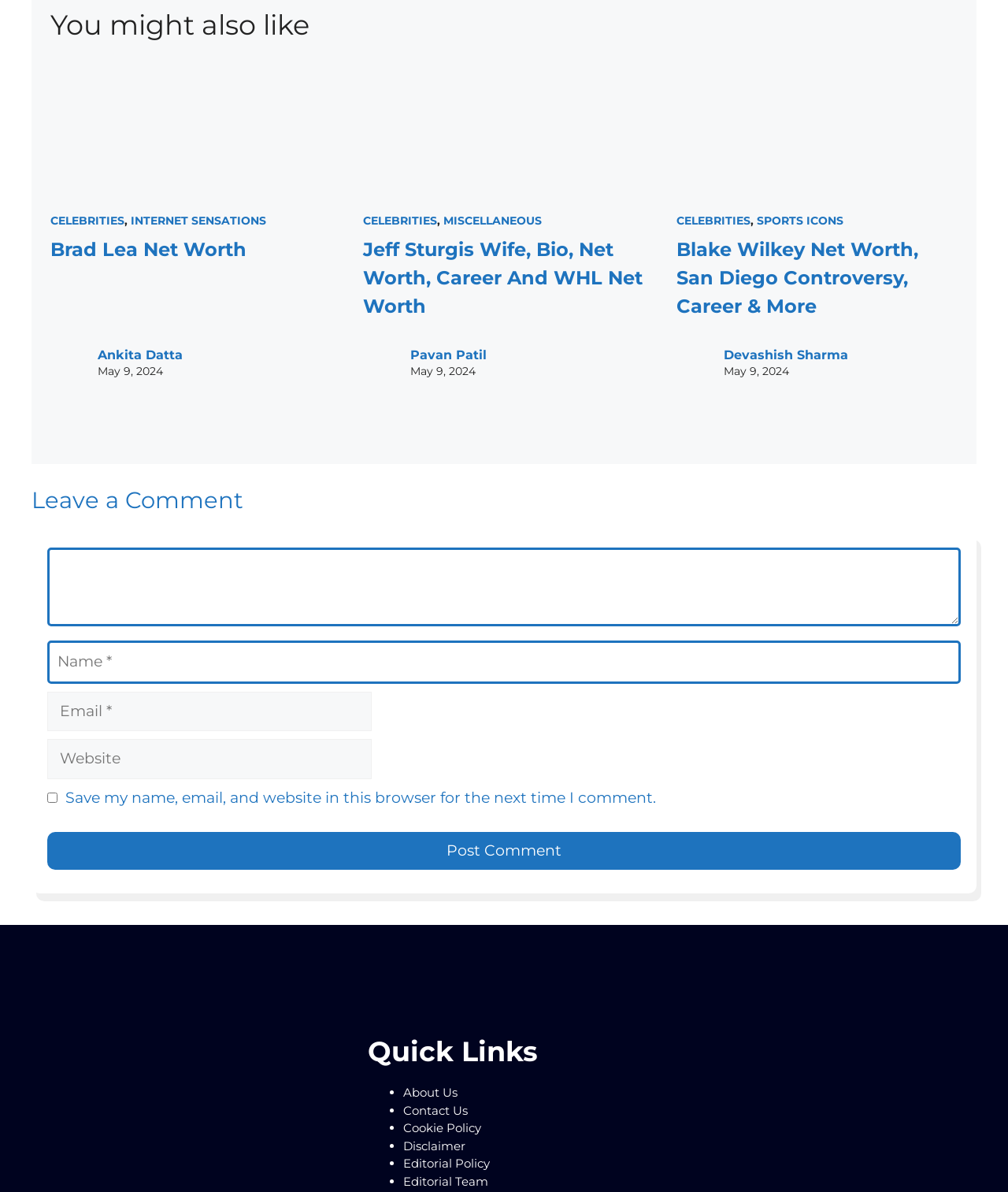Please specify the bounding box coordinates of the element that should be clicked to execute the given instruction: 'Leave a comment'. Ensure the coordinates are four float numbers between 0 and 1, expressed as [left, top, right, bottom].

[0.031, 0.408, 0.969, 0.433]